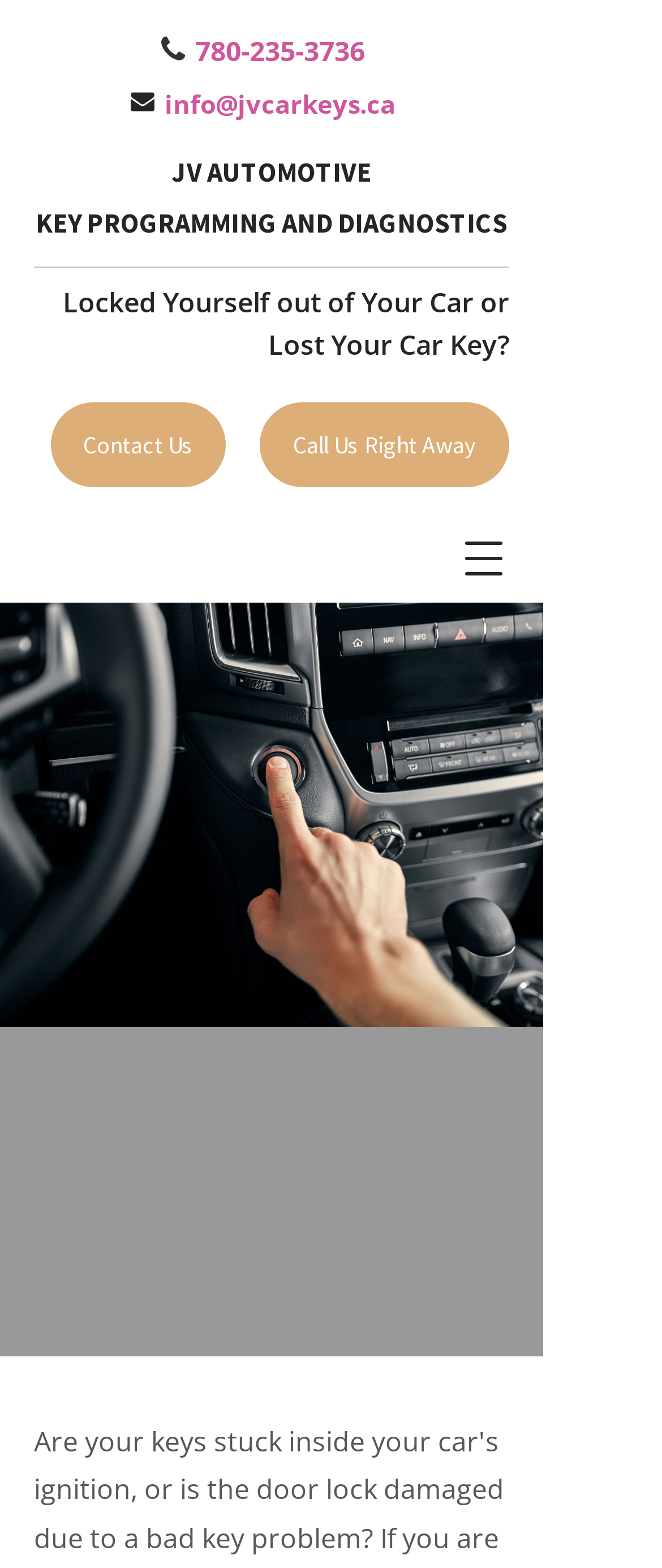What service does JV Automotive provide?
Please respond to the question with a detailed and well-explained answer.

I found this information by looking at the StaticText element with the text 'Locked Yourself out of Your Car or Lost Your Car Key?' which suggests that the webpage is related to car key and ignition repair services. Additionally, the heading element 'Locks and Ignition Repair Services in Edmonton' further confirms this.